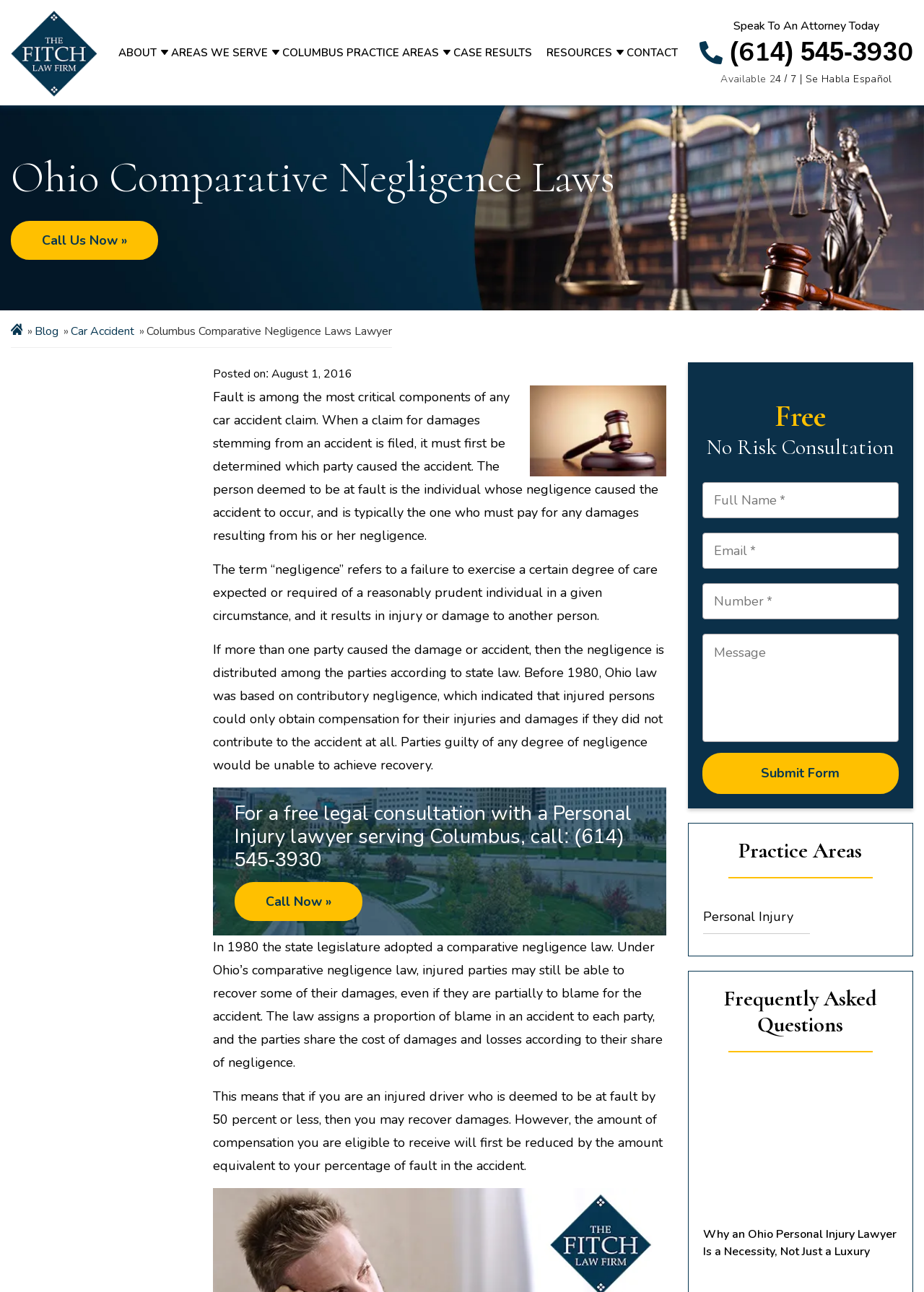Locate the bounding box coordinates of the element you need to click to accomplish the task described by this instruction: "Read the 'Columbus Comparative Negligence Laws Lawyer' article".

[0.159, 0.25, 0.424, 0.263]